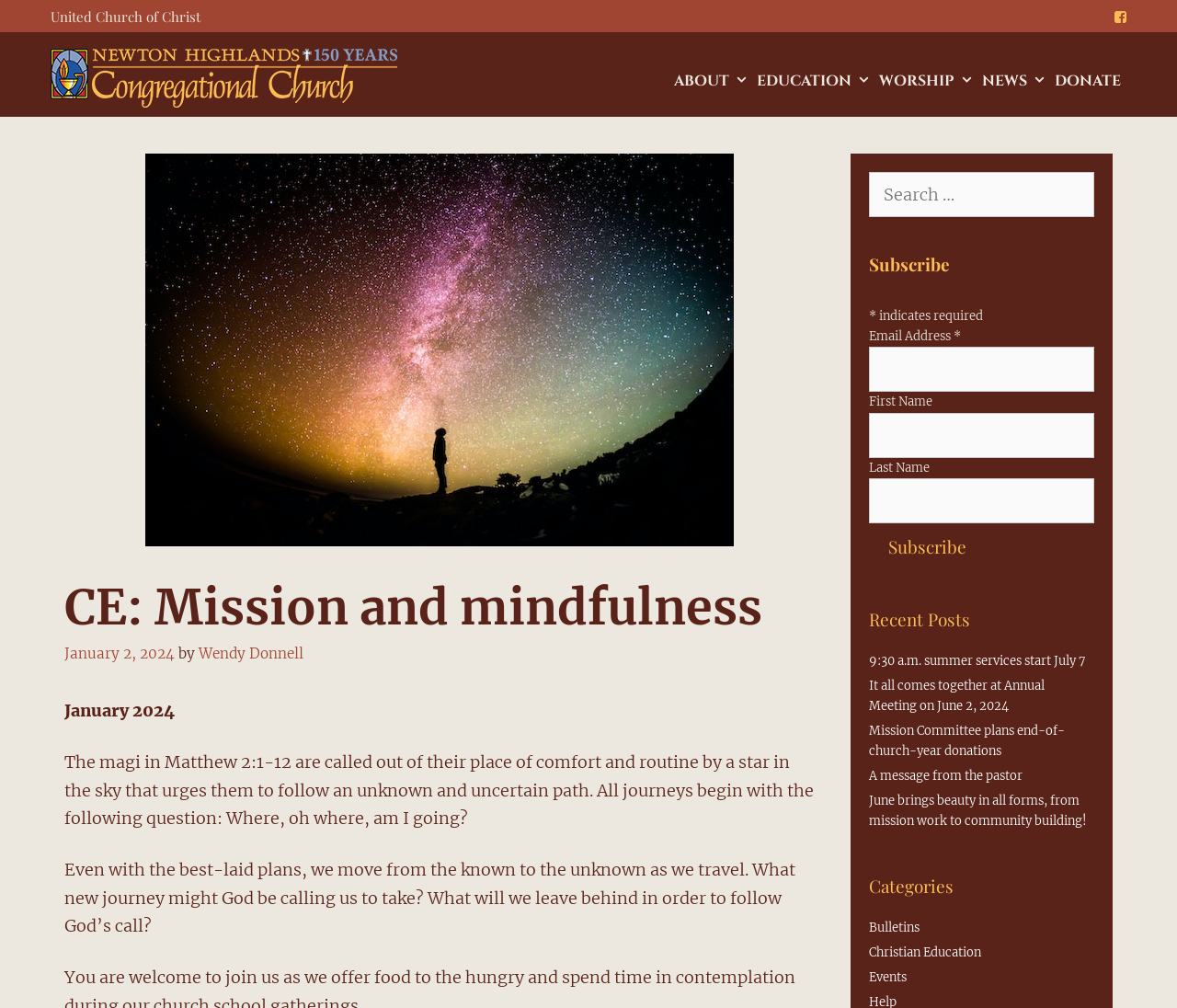What are the recent posts about?
Can you give a detailed and elaborate answer to the question?

I found the answer by looking at the link elements with IDs 274, 275, 276, 277, and 278, which are all children of the complementary element with ID 82, and have contents that suggest they are about church events and news, such as '9:30 a.m. summer services start July 7' and 'A message from the pastor'.